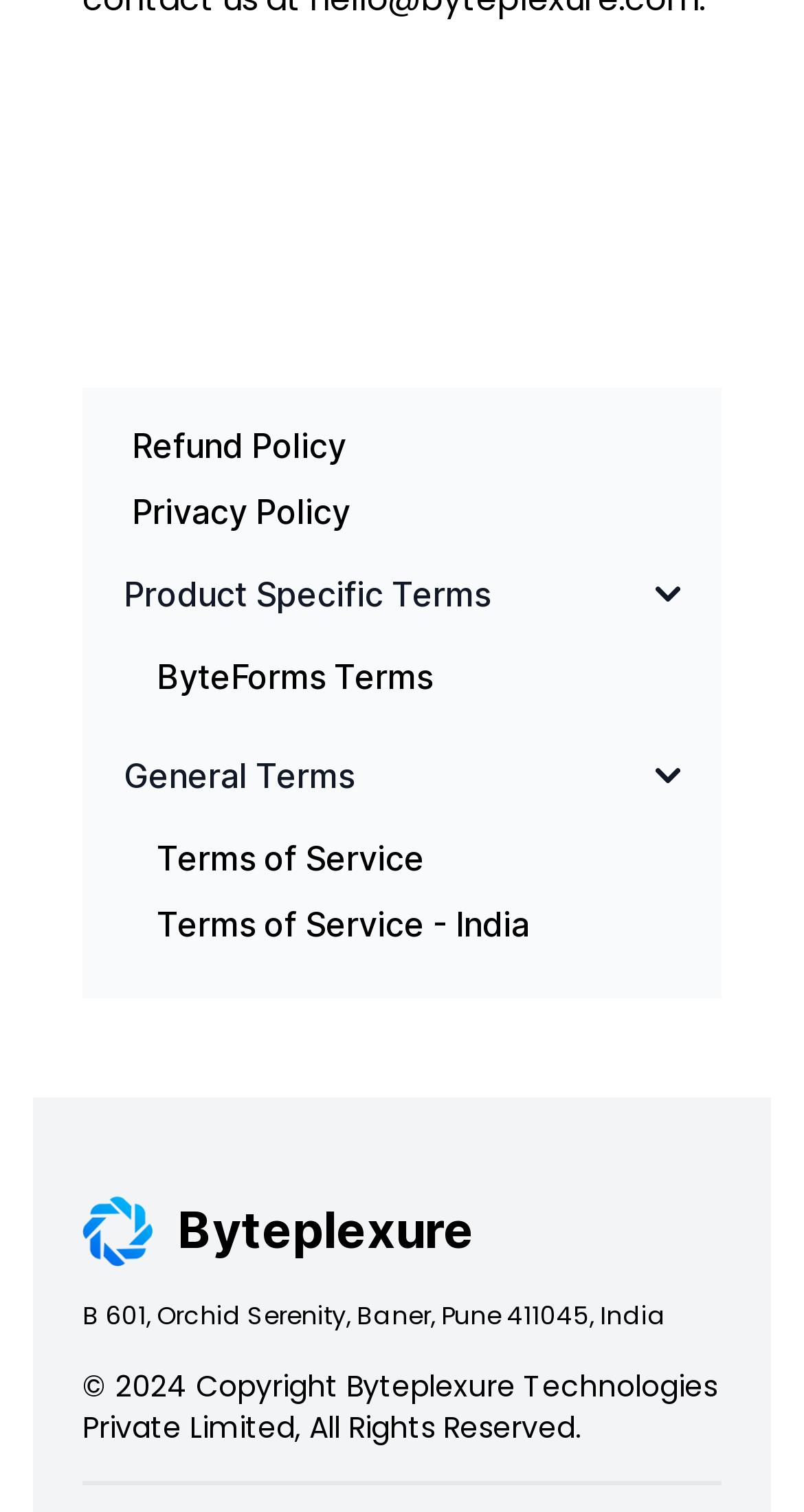Based on the element description Terms of Service - India, identify the bounding box of the UI element in the given webpage screenshot. The coordinates should be in the format (top-left x, top-left y, bottom-right x, bottom-right y) and must be between 0 and 1.

[0.195, 0.598, 0.659, 0.625]